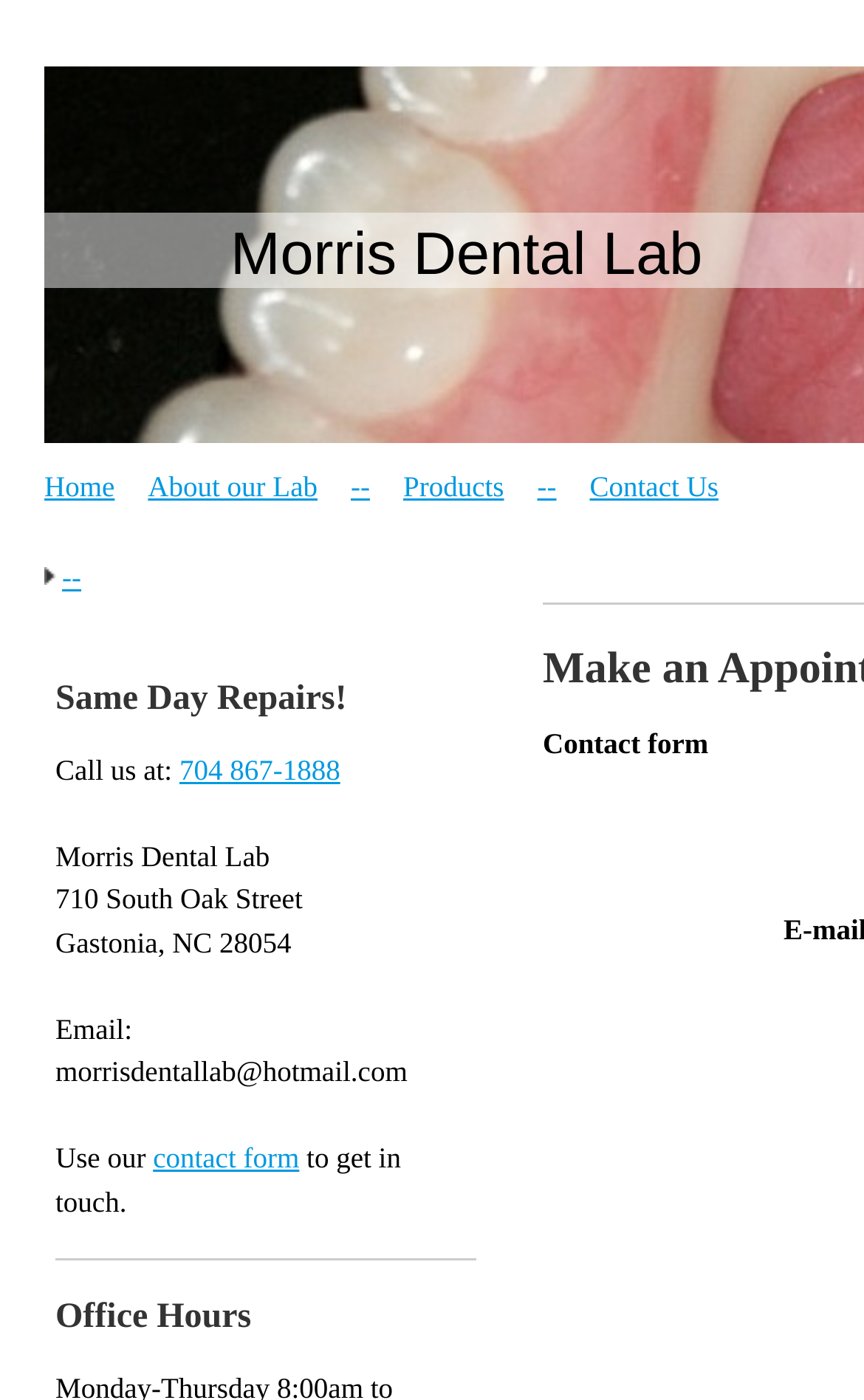Find the bounding box coordinates for the UI element whose description is: "--". The coordinates should be four float numbers between 0 and 1, in the format [left, top, right, bottom].

[0.622, 0.335, 0.644, 0.359]